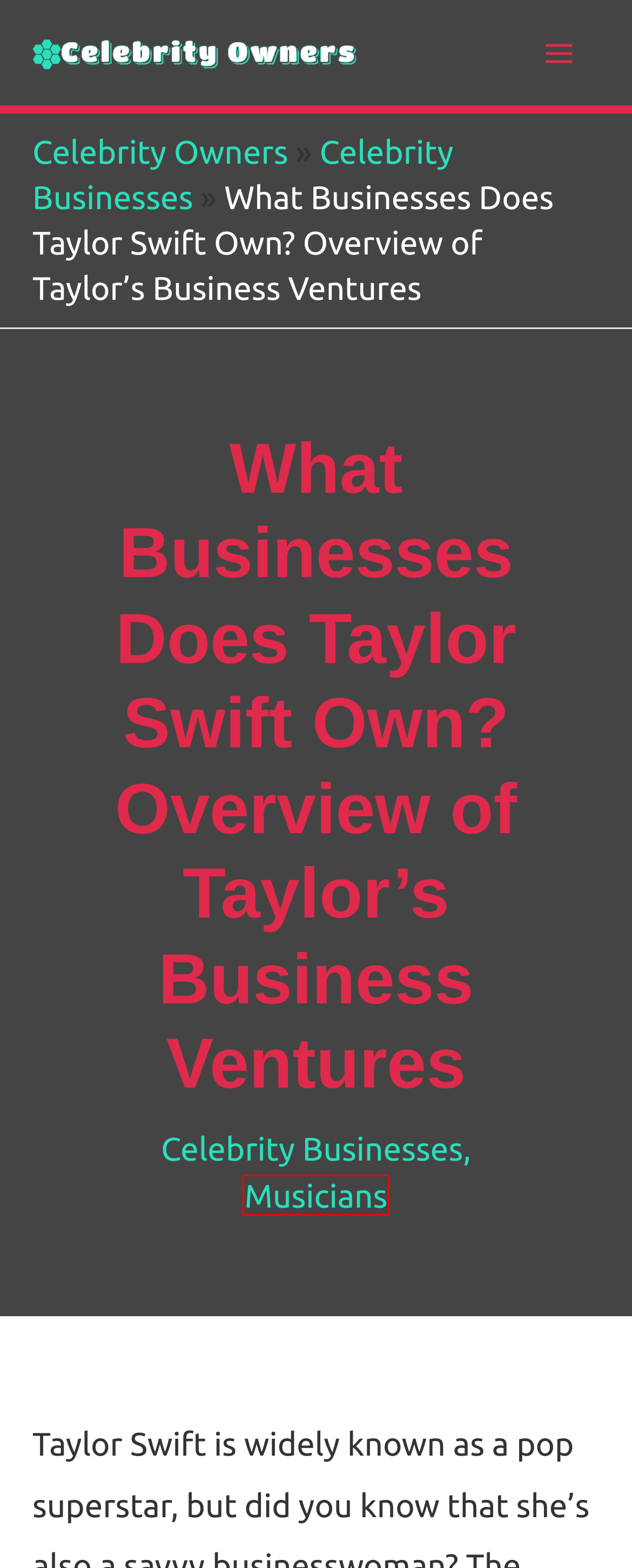View the screenshot of the webpage containing a red bounding box around a UI element. Select the most fitting webpage description for the new page shown after the element in the red bounding box is clicked. Here are the candidates:
A. What Businesses Does Elon Musk Own? A Comprehensive List
B. Celebrity Owners - Businesses Owned By Celebrities
C. What Businesses Does Omar Epps Own? Discover His Surprising Ventures
D. What Businesses Does Keanu Reeves Own? Explore His Surprising Ventures
E. Entrepreneurs Archives
F. What Businesses Does J. Cole Own? Unveiling His Empire Beyond Music
G. Celebrity Businesses Archives
H. Musicians Archives

H